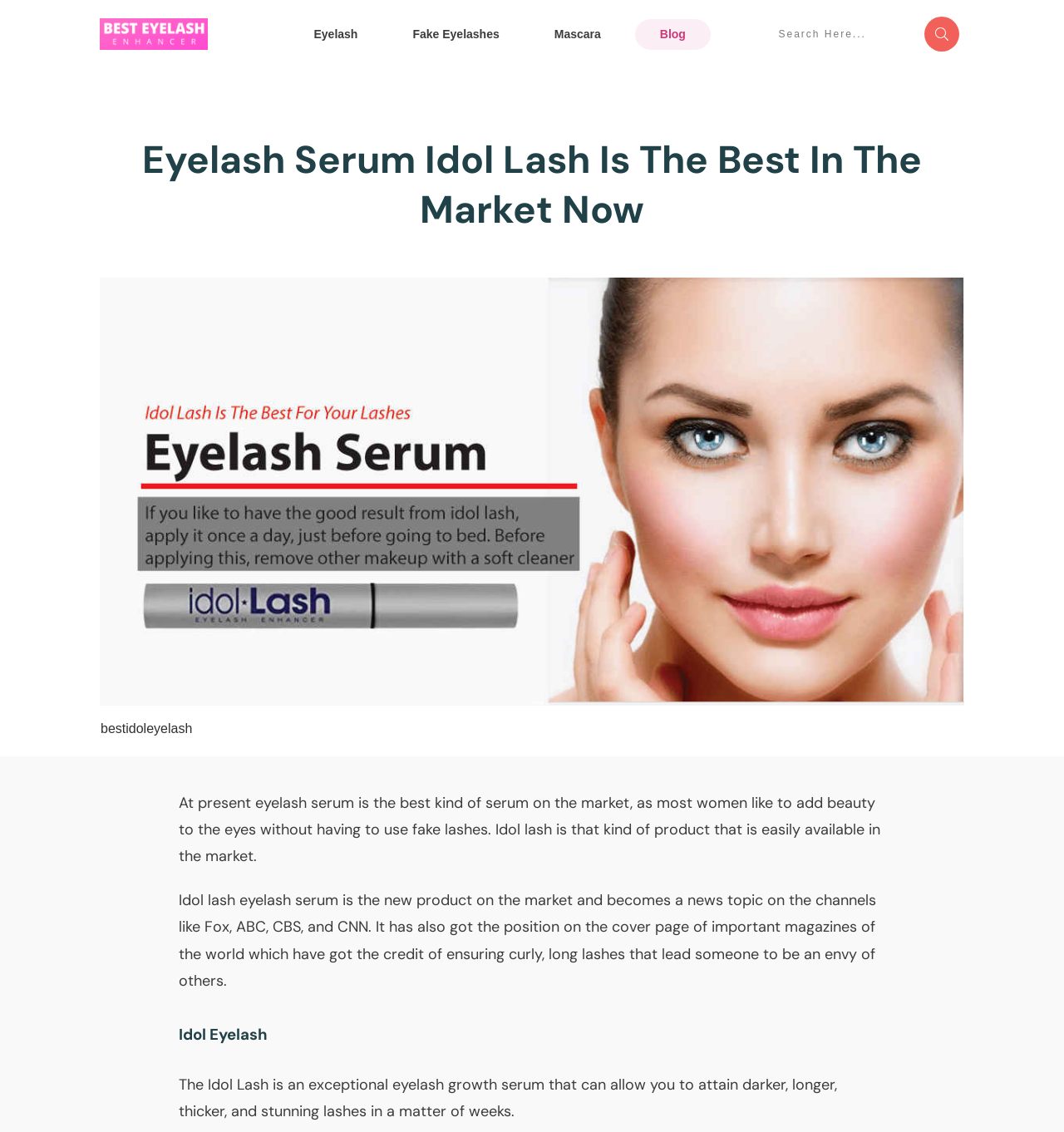Provide a single word or phrase answer to the question: 
What is the benefit of using Idol Lash?

To add beauty to the eyes